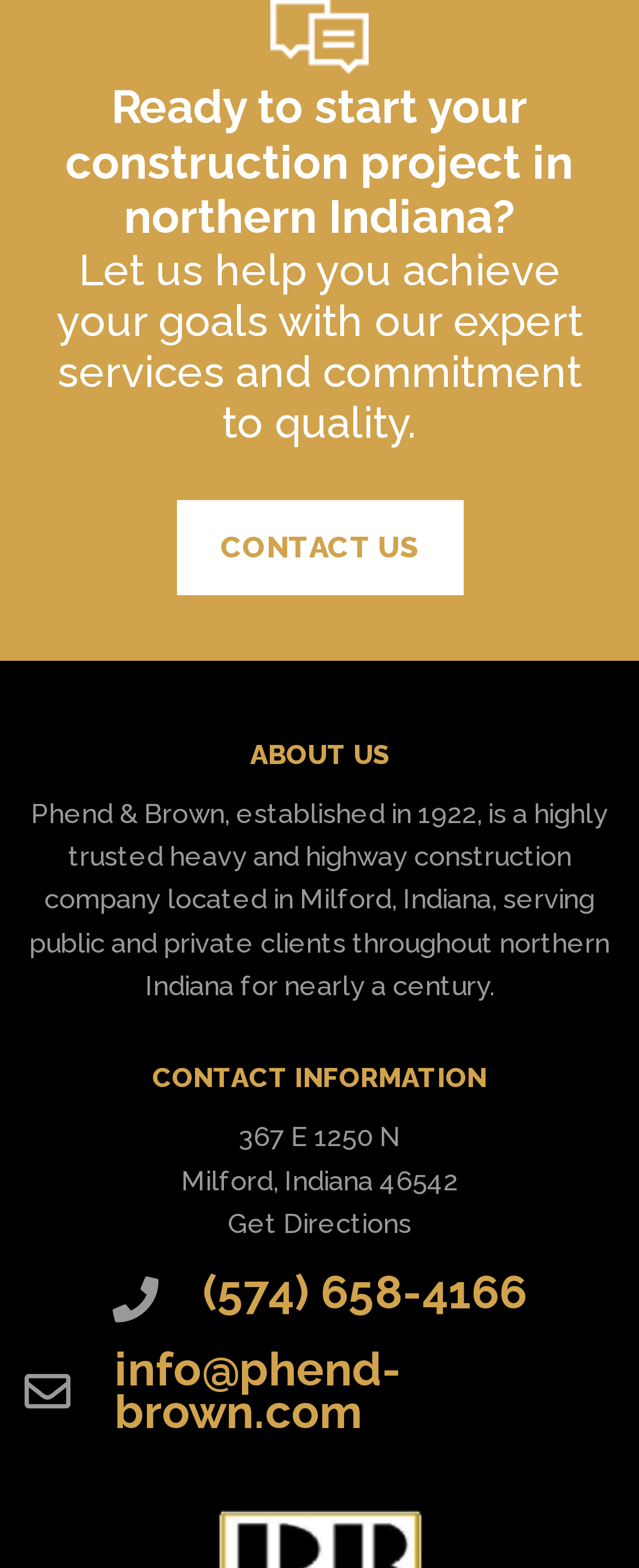What is the company's phone number?
Provide an in-depth answer to the question, covering all aspects.

I found the company's phone number by looking at the contact information section, where it lists '(574) 658-4166' as a link. This is likely the company's phone number.